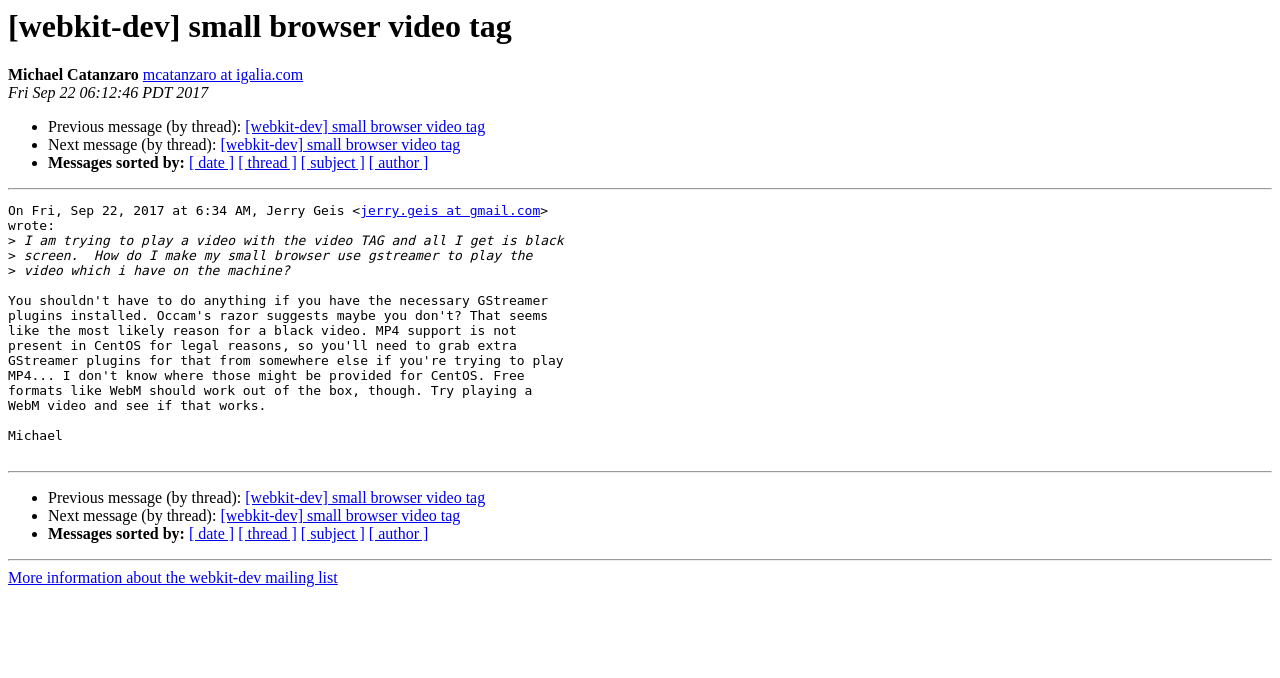Please reply to the following question using a single word or phrase: 
What is the author of the first message?

Jerry Geis